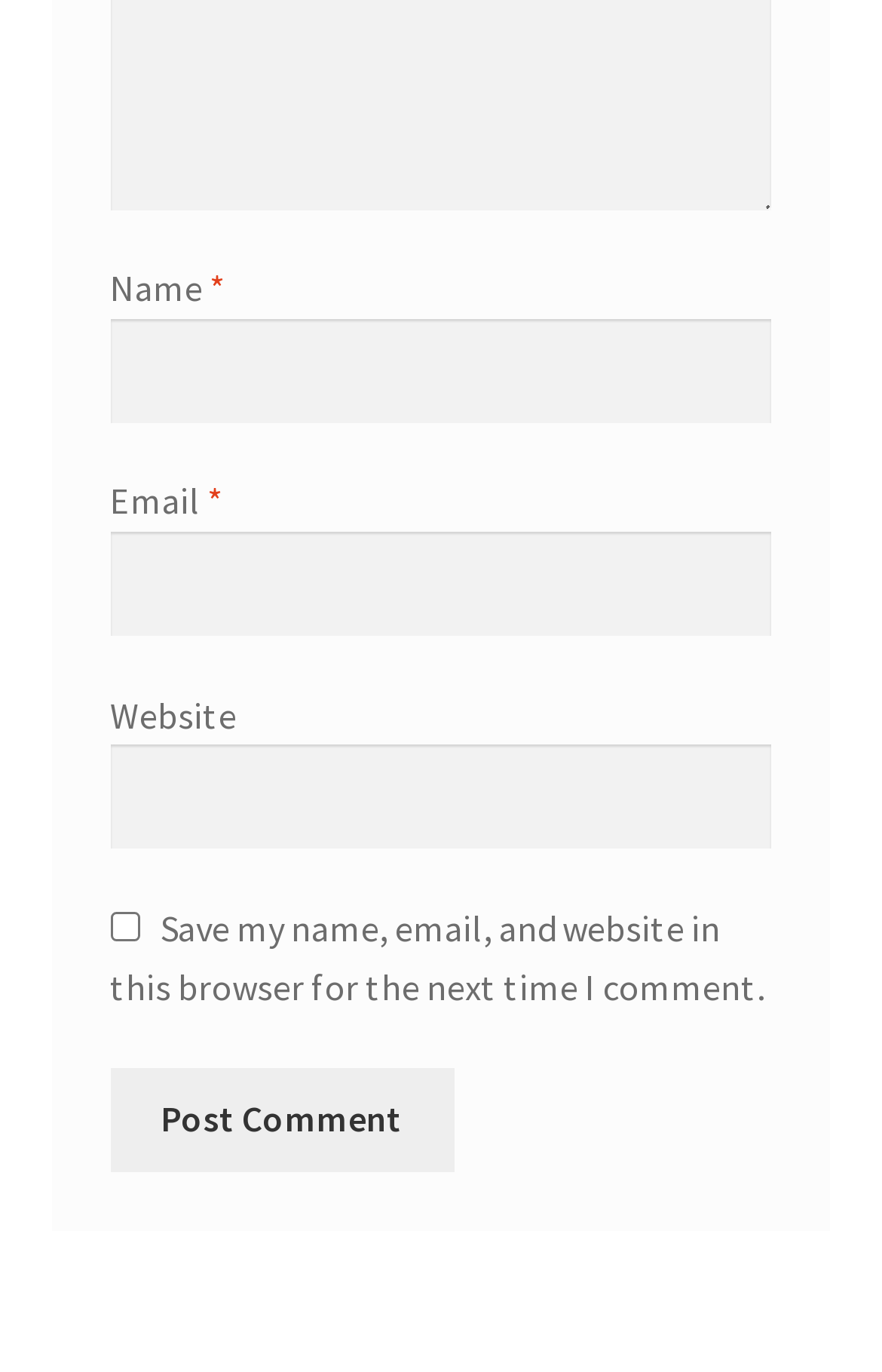Using the provided element description: "parent_node: Name * name="author"", determine the bounding box coordinates of the corresponding UI element in the screenshot.

[0.124, 0.233, 0.876, 0.308]